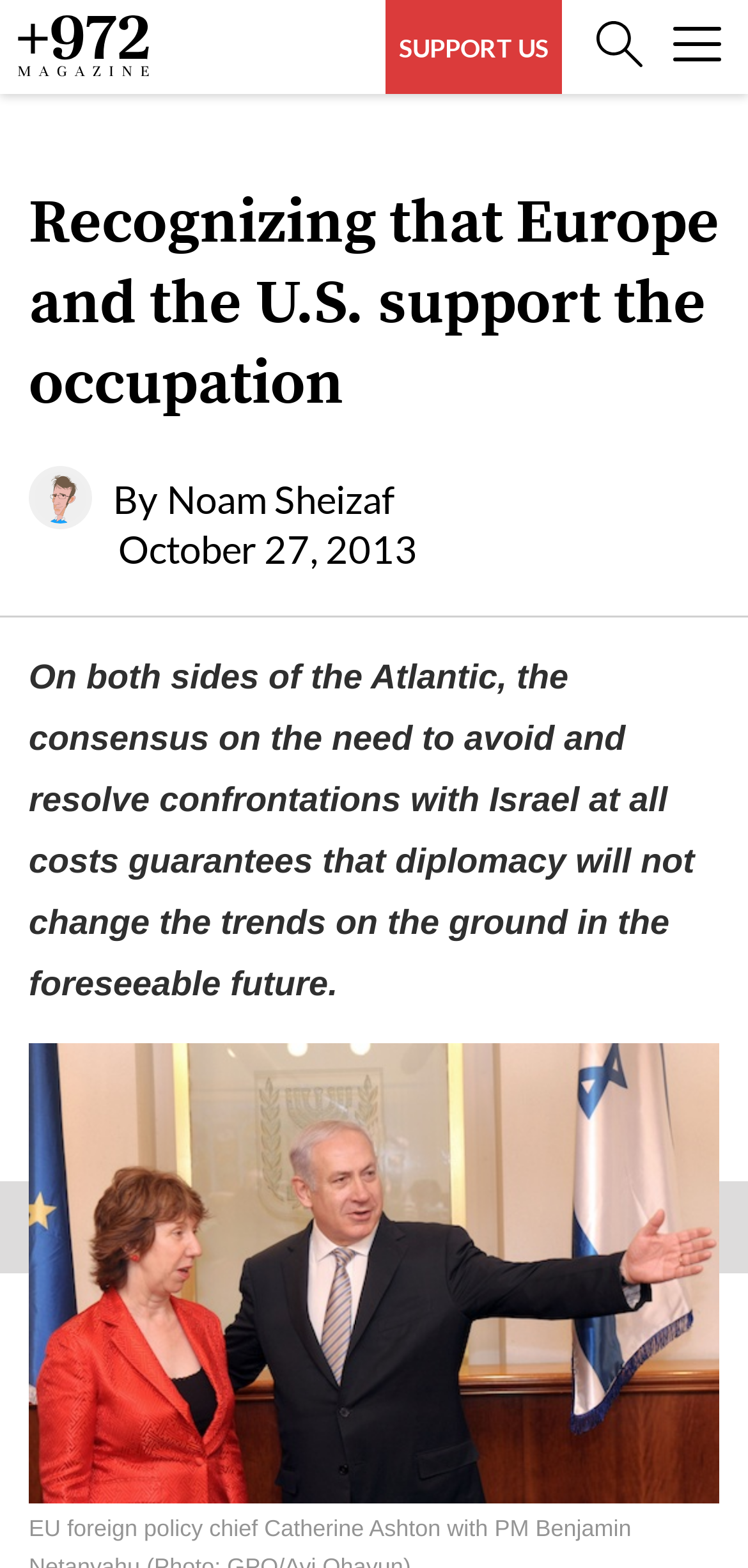Identify the bounding box coordinates of the section to be clicked to complete the task described by the following instruction: "Read the article about 'October 7 war'". The coordinates should be four float numbers between 0 and 1, formatted as [left, top, right, bottom].

[0.0, 0.136, 1.0, 0.18]